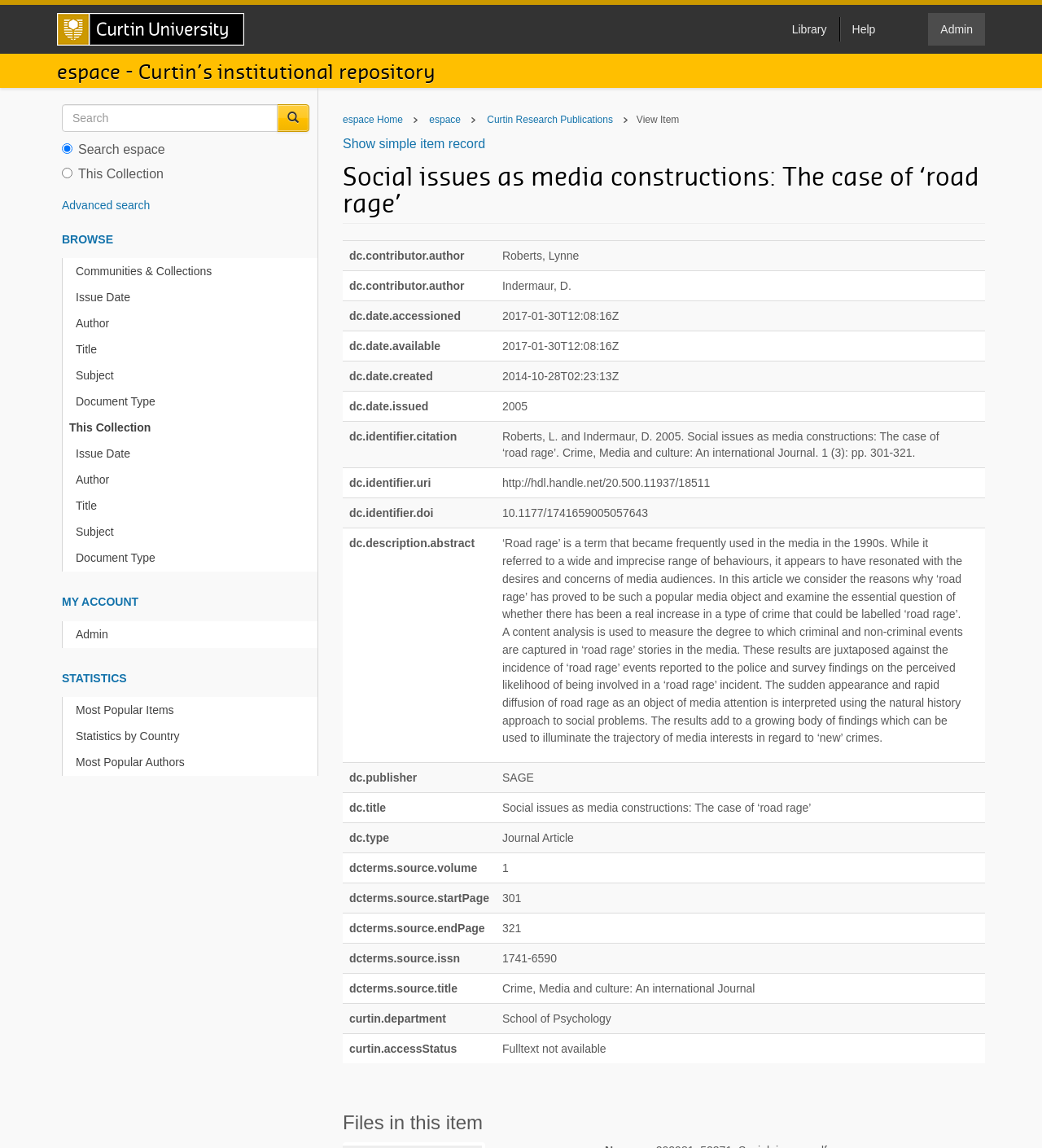Please identify the bounding box coordinates of the area I need to click to accomplish the following instruction: "Visit Curtin Research Publications".

[0.467, 0.1, 0.588, 0.109]